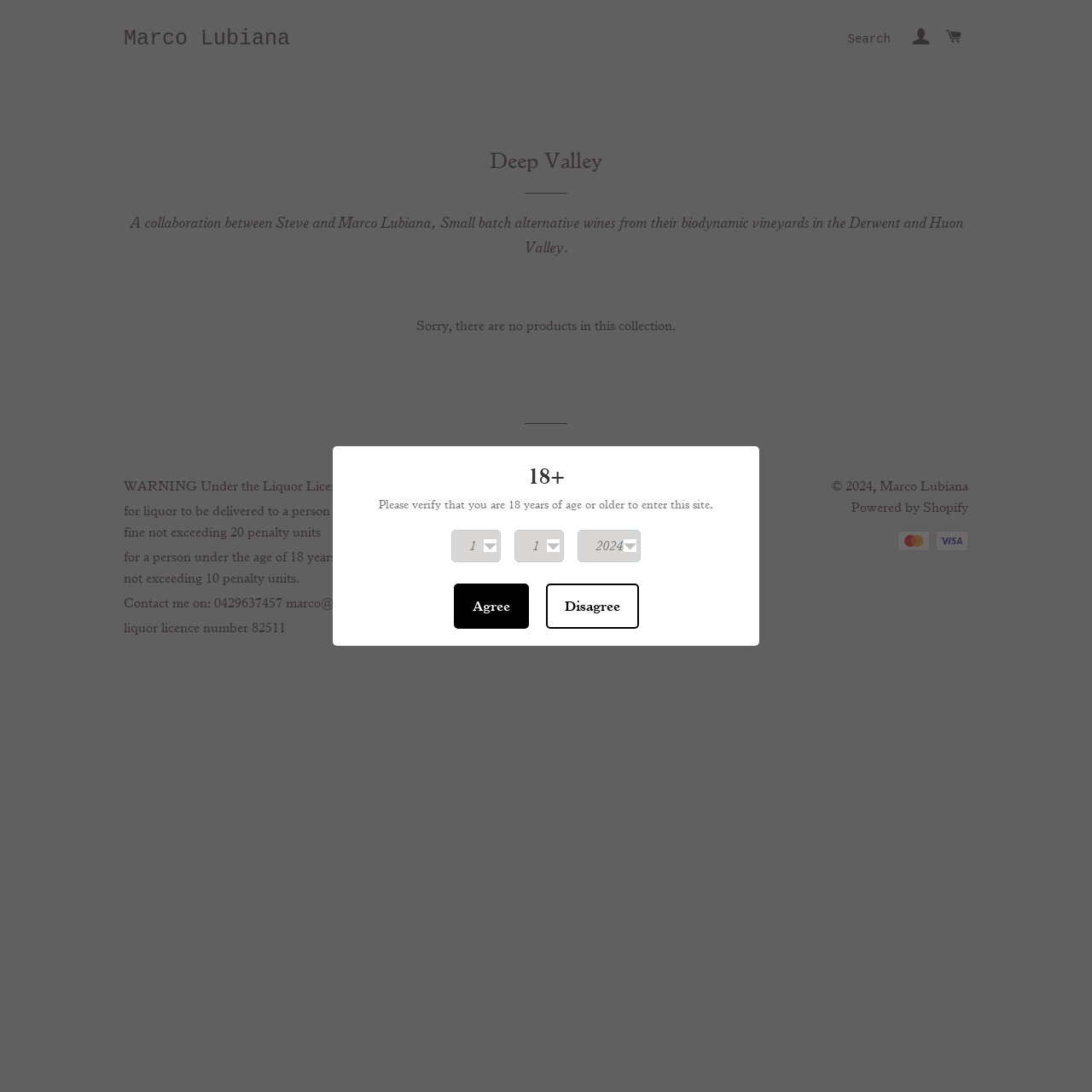How many links are there in the header section?
Answer the question with a detailed explanation, including all necessary information.

There are three links in the header section: 'Marco Lubiana', 'Search', and 'Log In'.